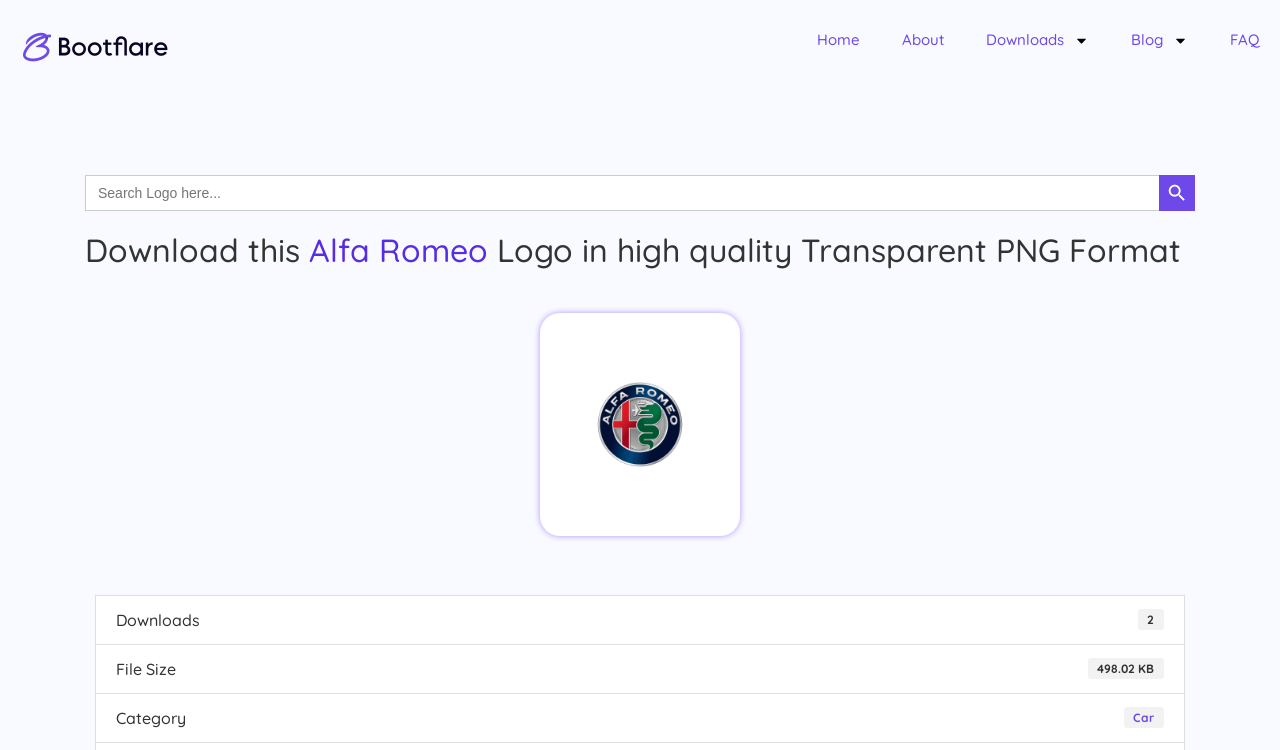What is the format of the downloadable logo?
Based on the screenshot, respond with a single word or phrase.

Transparent PNG